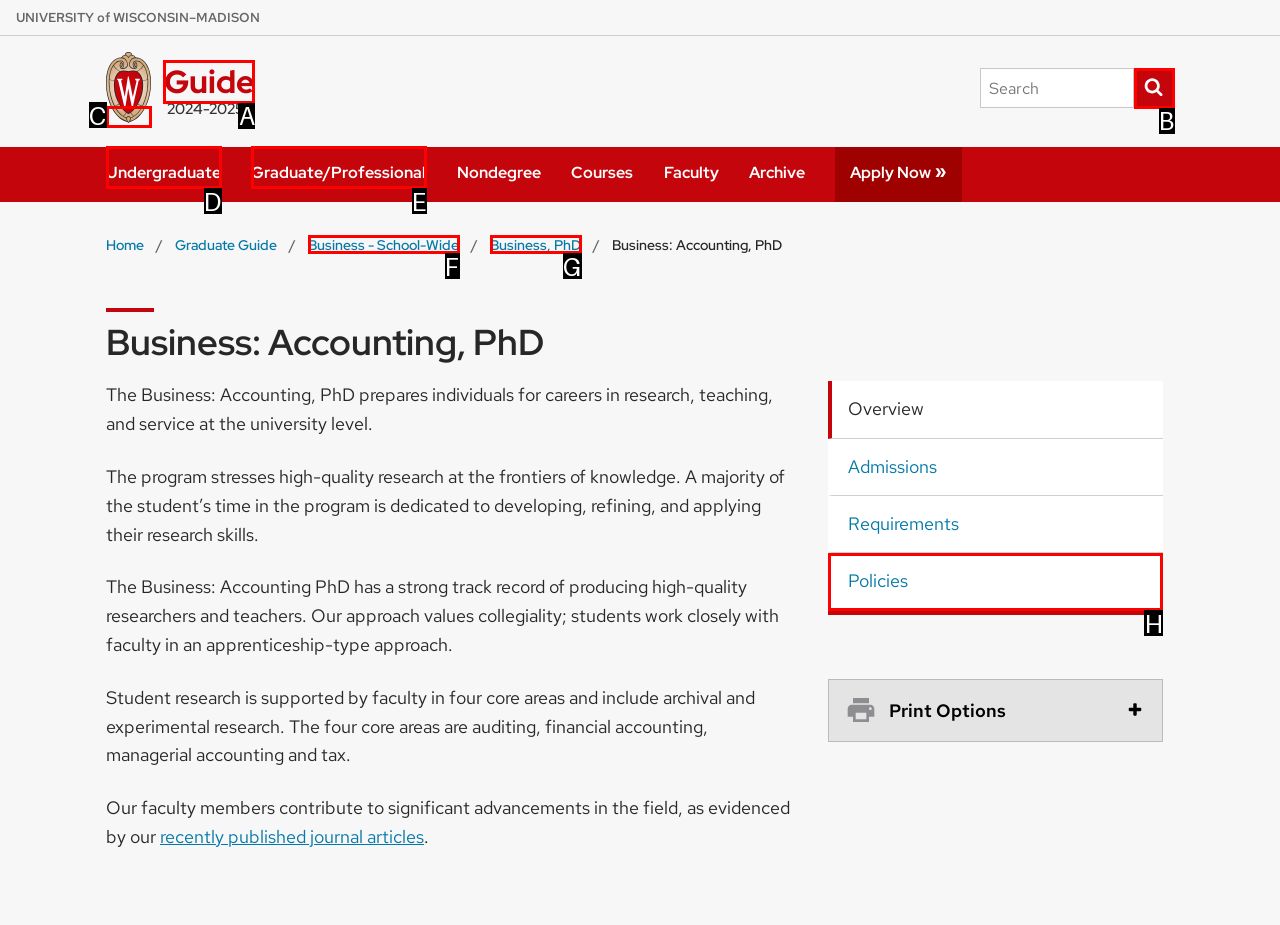Point out the HTML element I should click to achieve the following task: Go to University of Wisconsin-Madison home page Provide the letter of the selected option from the choices.

C